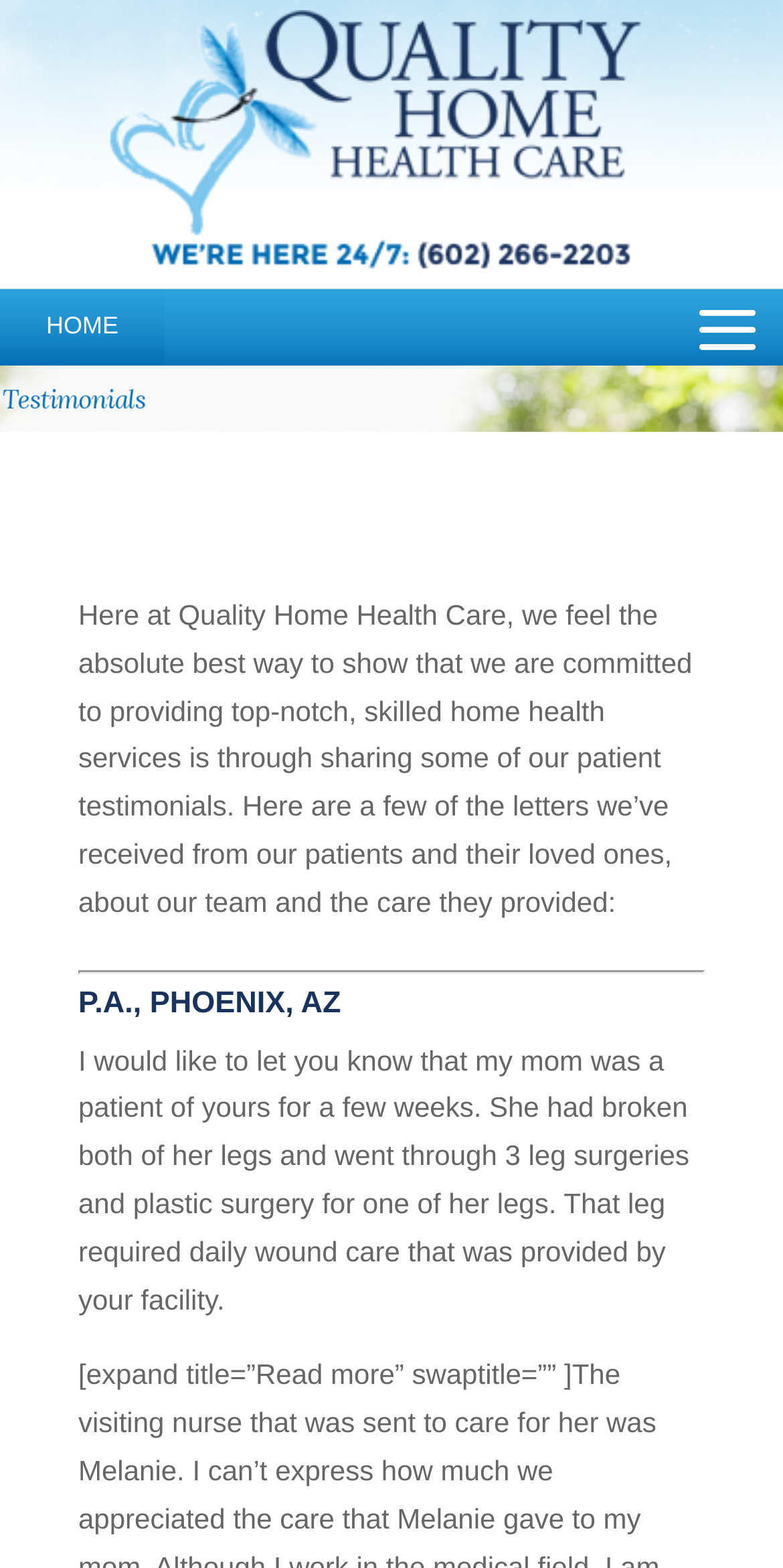Give a full account of the webpage's elements and their arrangement.

The webpage is about testimonials for Quality Home Health Care. At the top left corner, there is a logo of Quality Home Health Care. Below the logo, there is a navigation link "HOME" on the left side. 

On the top center of the page, there is an image with the text "Testimonials". Below this image, there is a paragraph of text that explains the purpose of sharing patient testimonials, which is to demonstrate the company's commitment to providing top-notch home health services.

Underneath this paragraph, there is a horizontal separator line. Below the separator line, there is a heading "P.A., PHOENIX, AZ" on the left side. This heading is followed by a testimonial from a patient, which is a lengthy text that describes the patient's experience with Quality Home Health Care. The testimonial is positioned on the left side of the page, taking up a significant amount of vertical space.